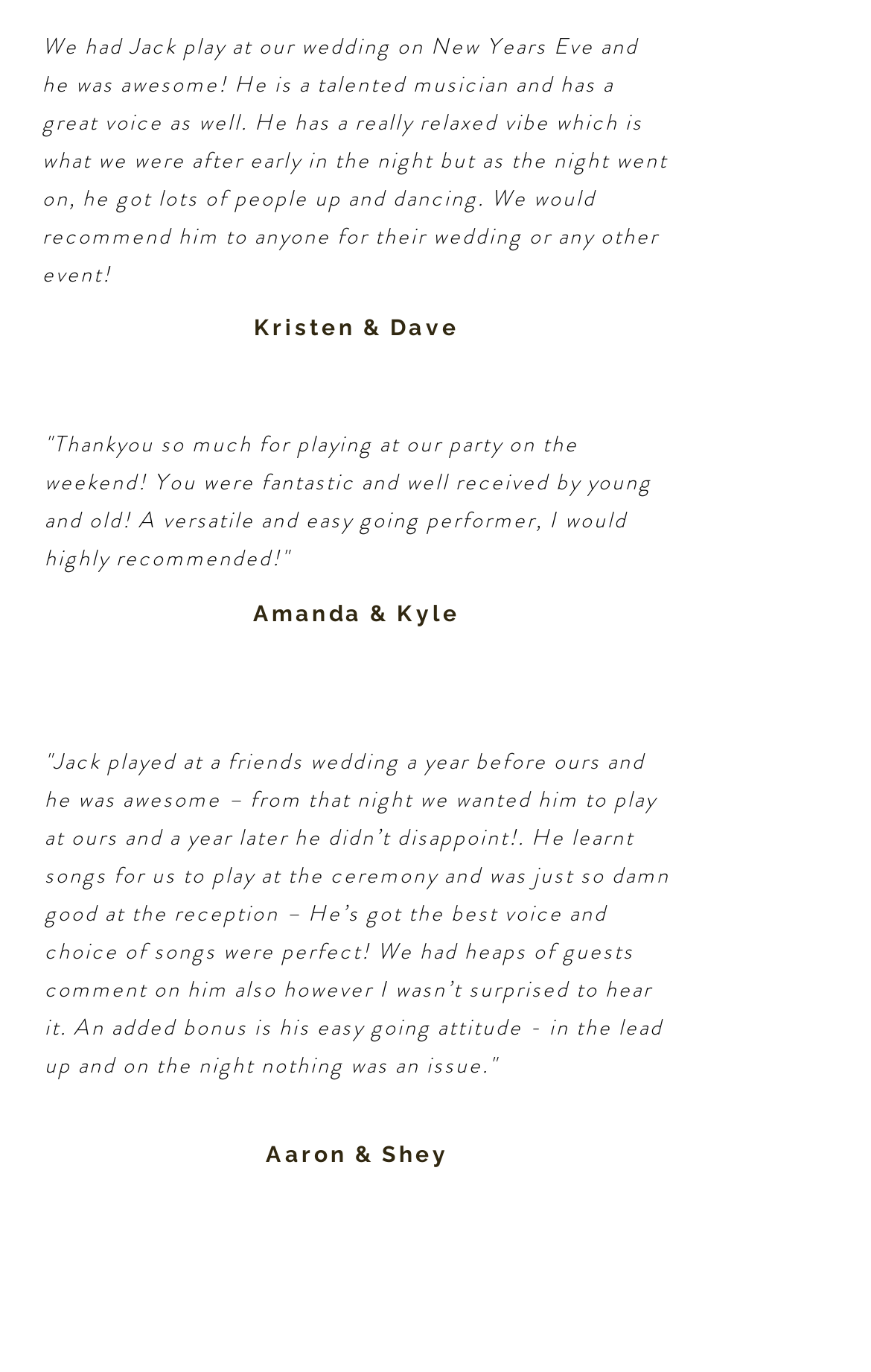How many testimonials are on this webpage?
Please provide a single word or phrase based on the screenshot.

5